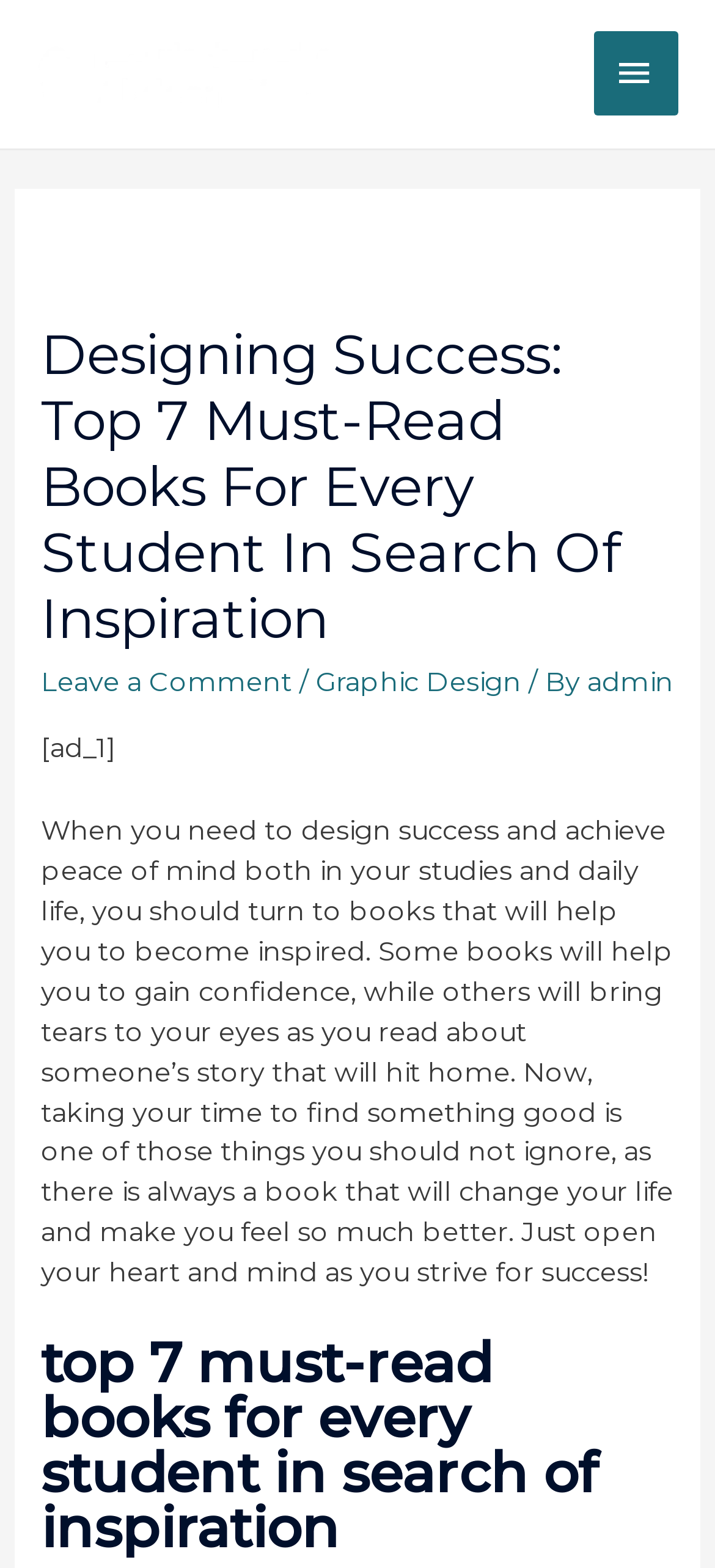How many books are recommended in the article?
Using the details shown in the screenshot, provide a comprehensive answer to the question.

The article title mentions 'Top 7 Must-Read Books for Every Student in Search of Inspiration', implying that the article recommends 7 books.